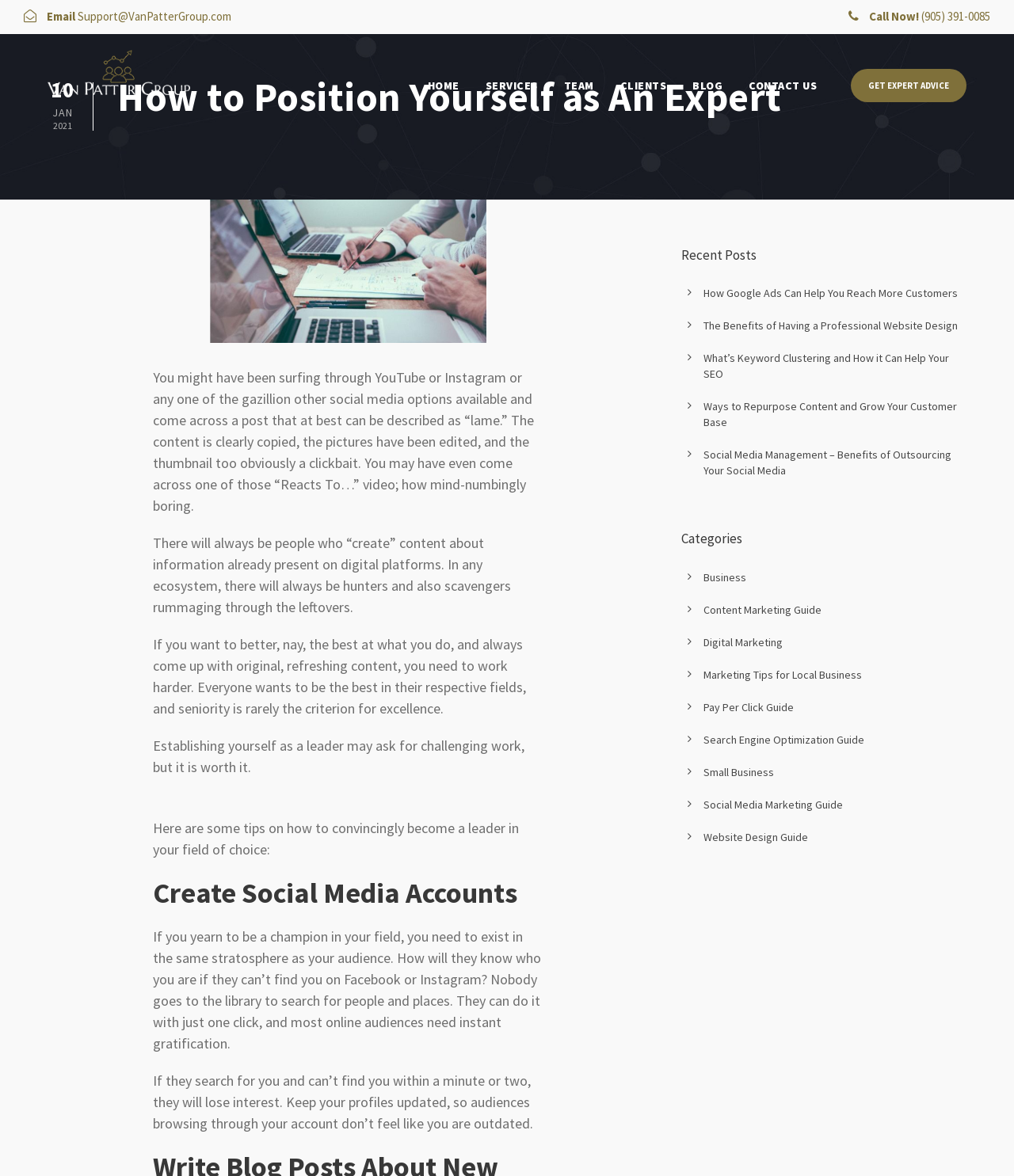What is the purpose of creating social media accounts?
Use the screenshot to answer the question with a single word or phrase.

To exist in the same stratosphere as the audience